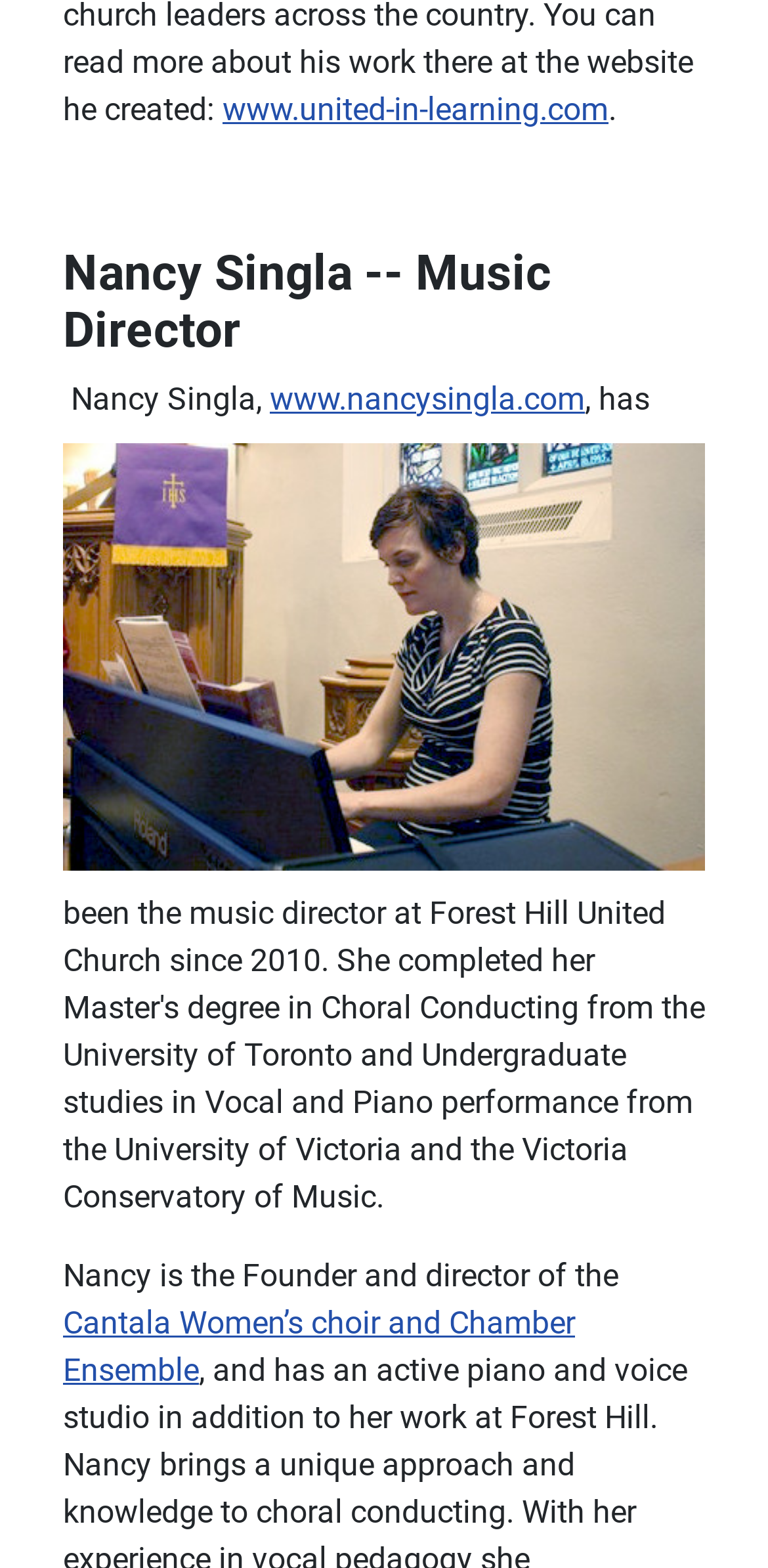Answer the question in a single word or phrase:
What is the URL of Nancy's website?

www.nancysingla.com